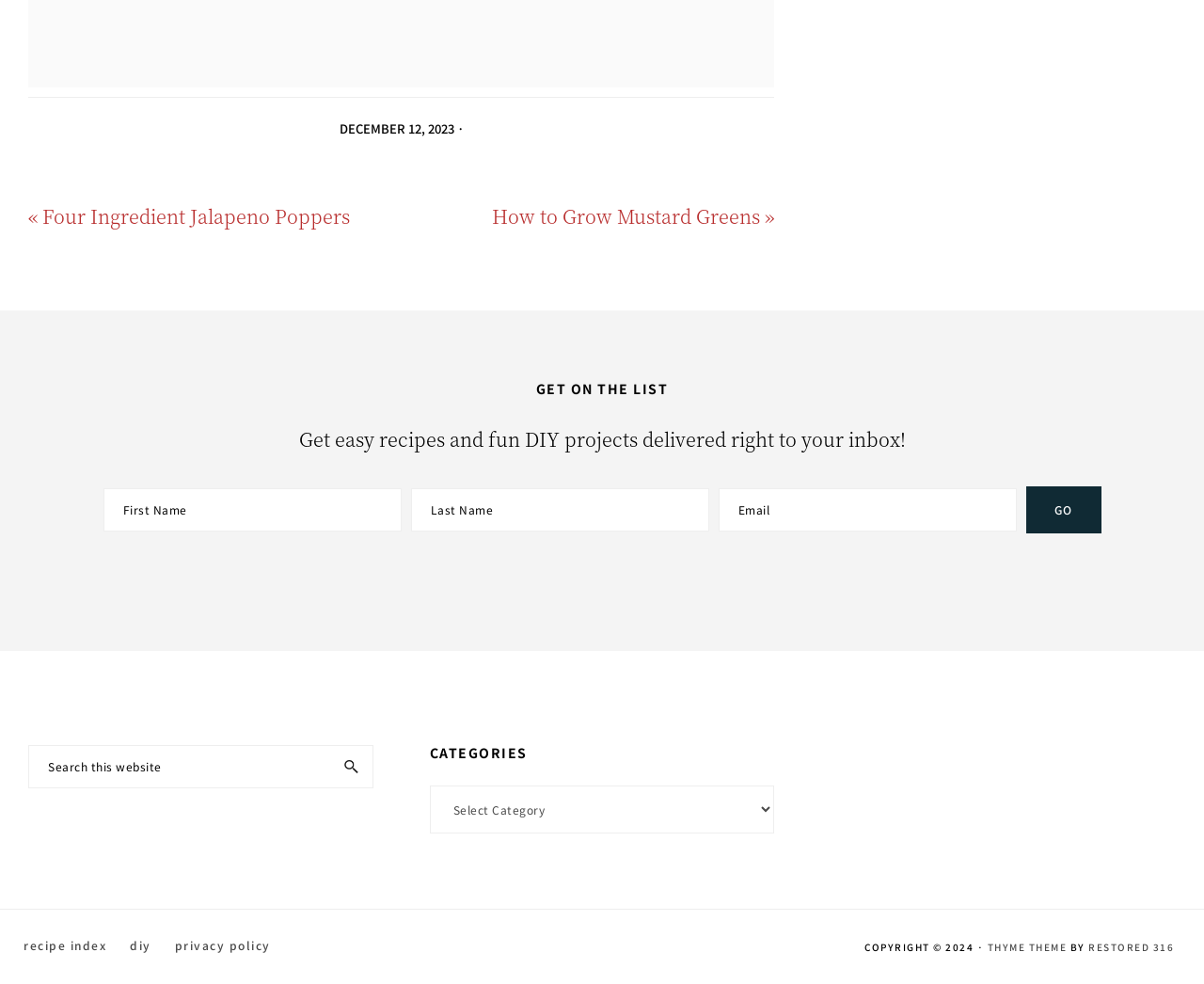What is the purpose of the form?
Based on the image, please offer an in-depth response to the question.

The form on the webpage is used to collect user information, specifically first name, last name, and email, in order to deliver easy recipes and fun DIY projects to their inbox, as stated in the text above the form.